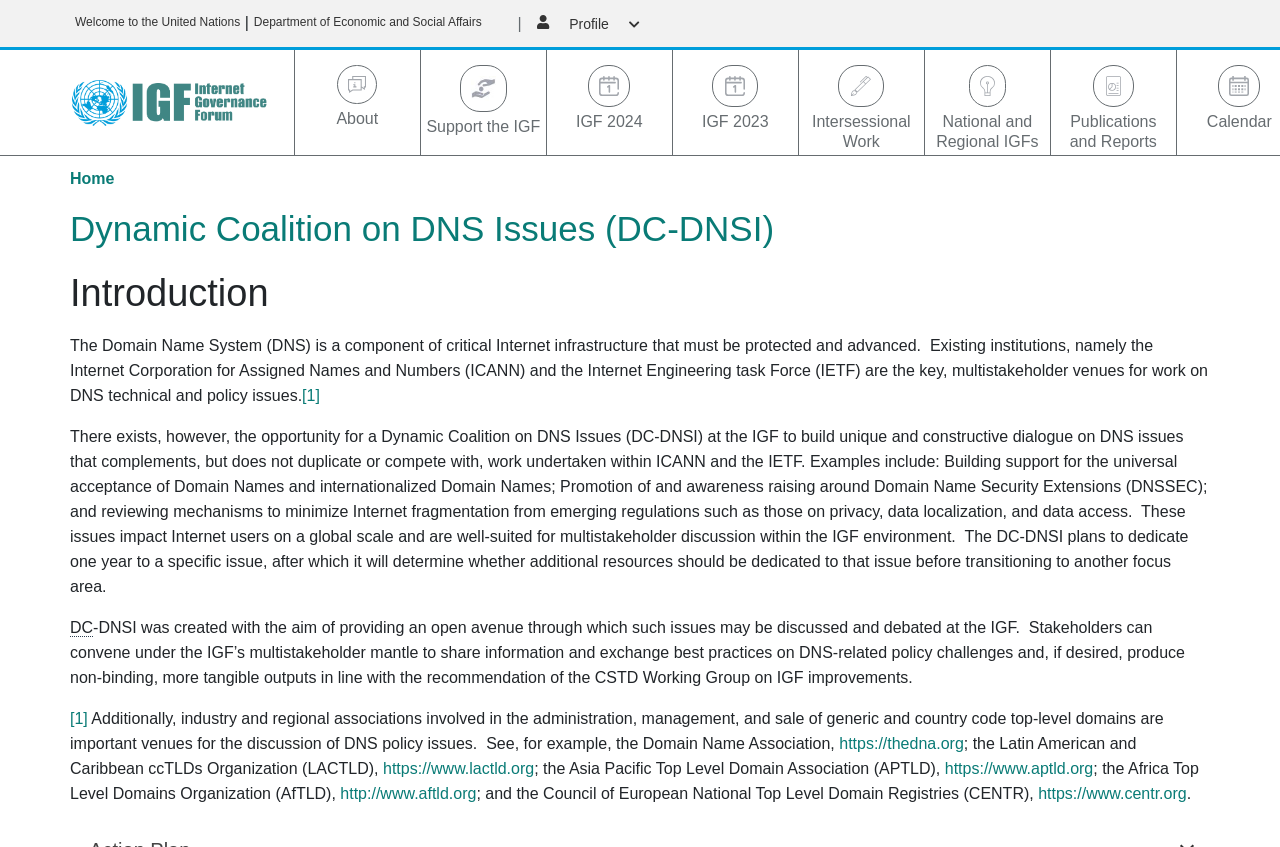Generate the text content of the main headline of the webpage.

Dynamic Coalition on DNS Issues (DC-DNSI)